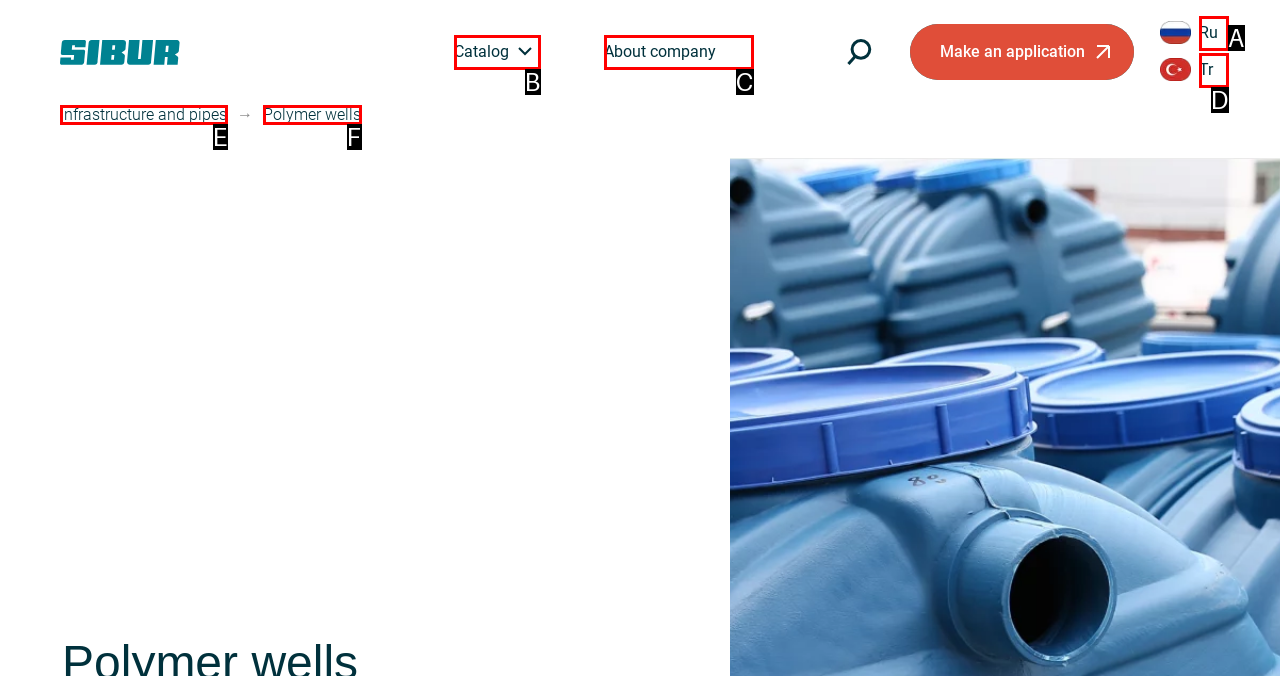From the provided options, pick the HTML element that matches the description: Ru. Respond with the letter corresponding to your choice.

A